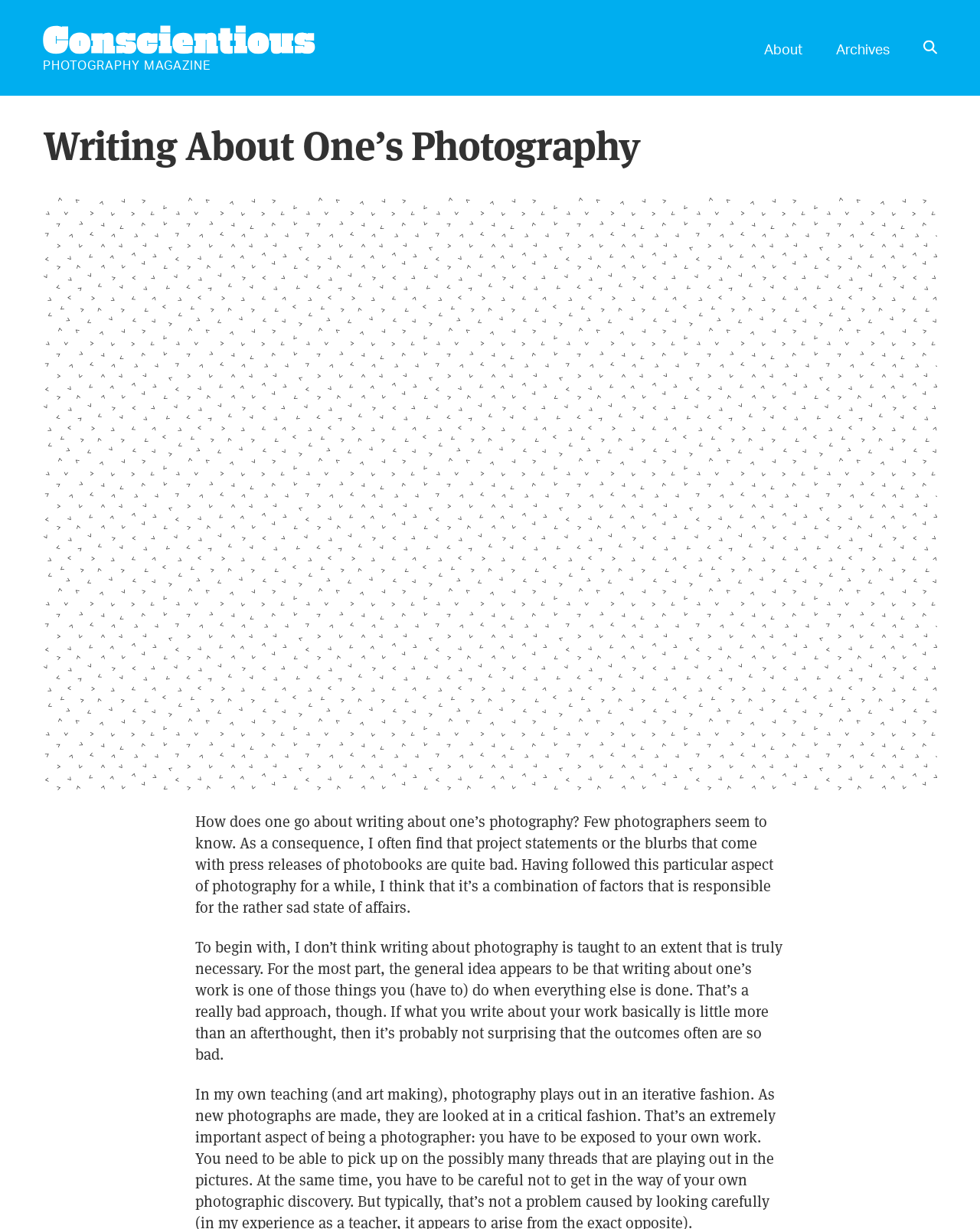Determine the title of the webpage and give its text content.

Writing About One’s Photography